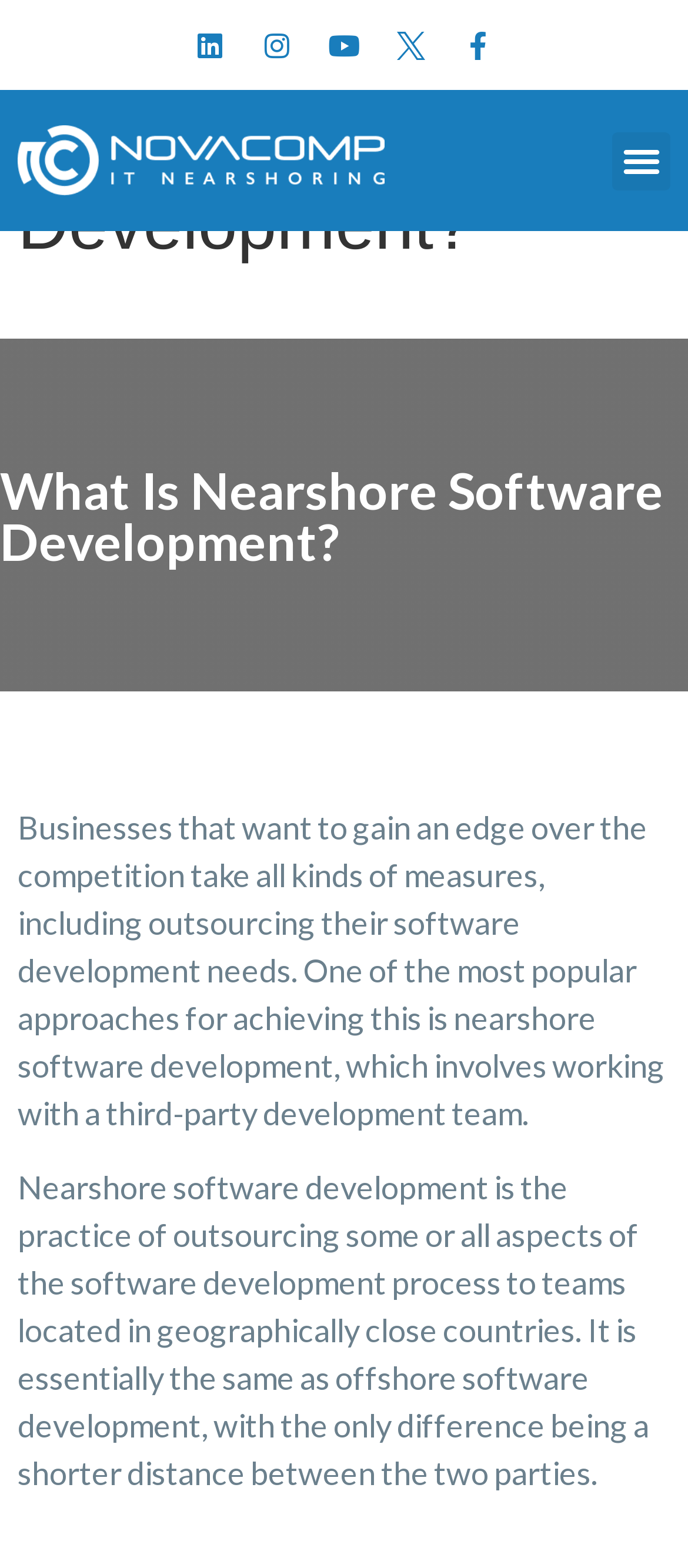Determine the bounding box for the UI element that matches this description: "alt="Novacomp Logo"".

[0.026, 0.08, 0.559, 0.124]